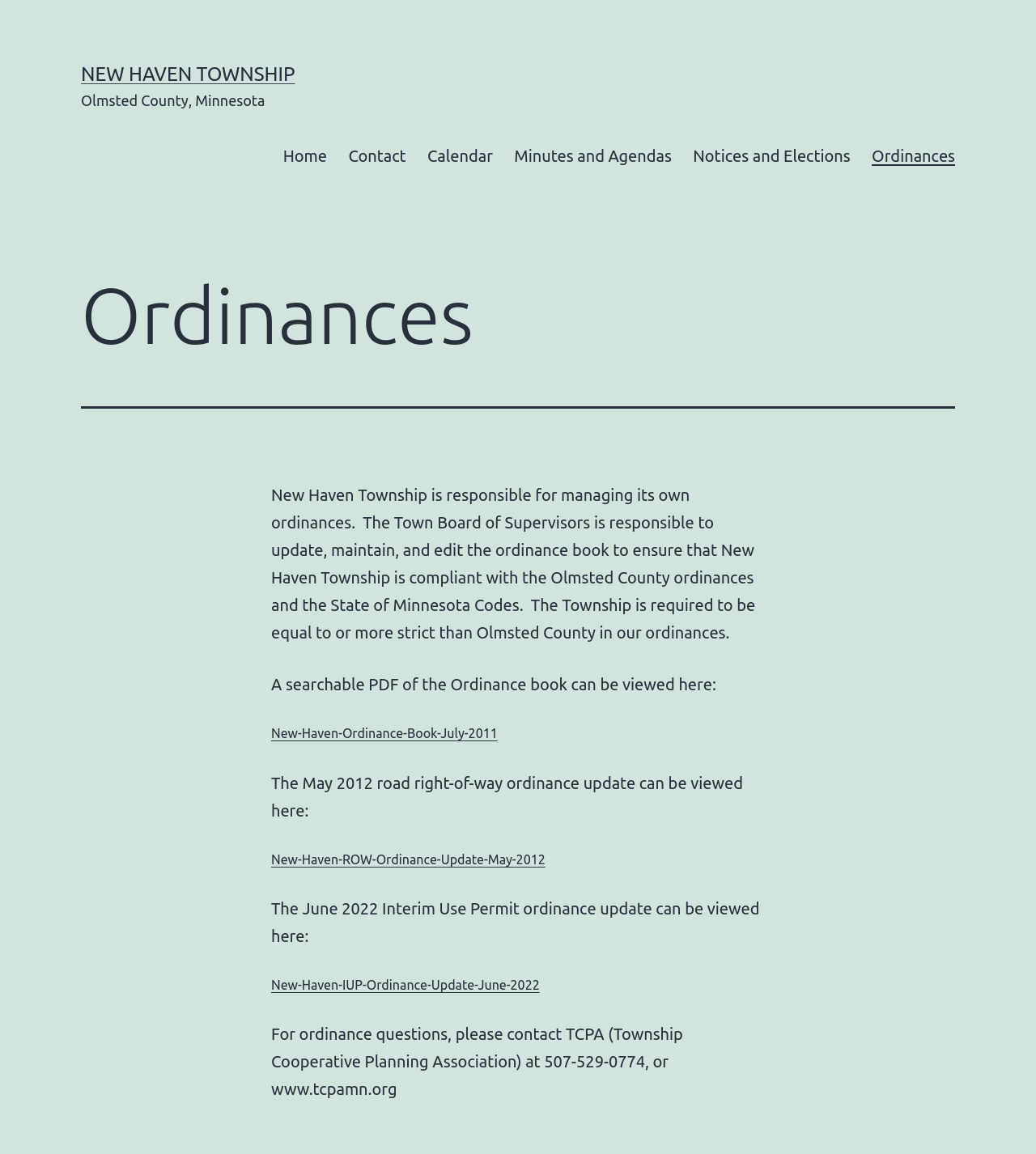Give a short answer to this question using one word or a phrase:
How many ordinance updates are listed?

3